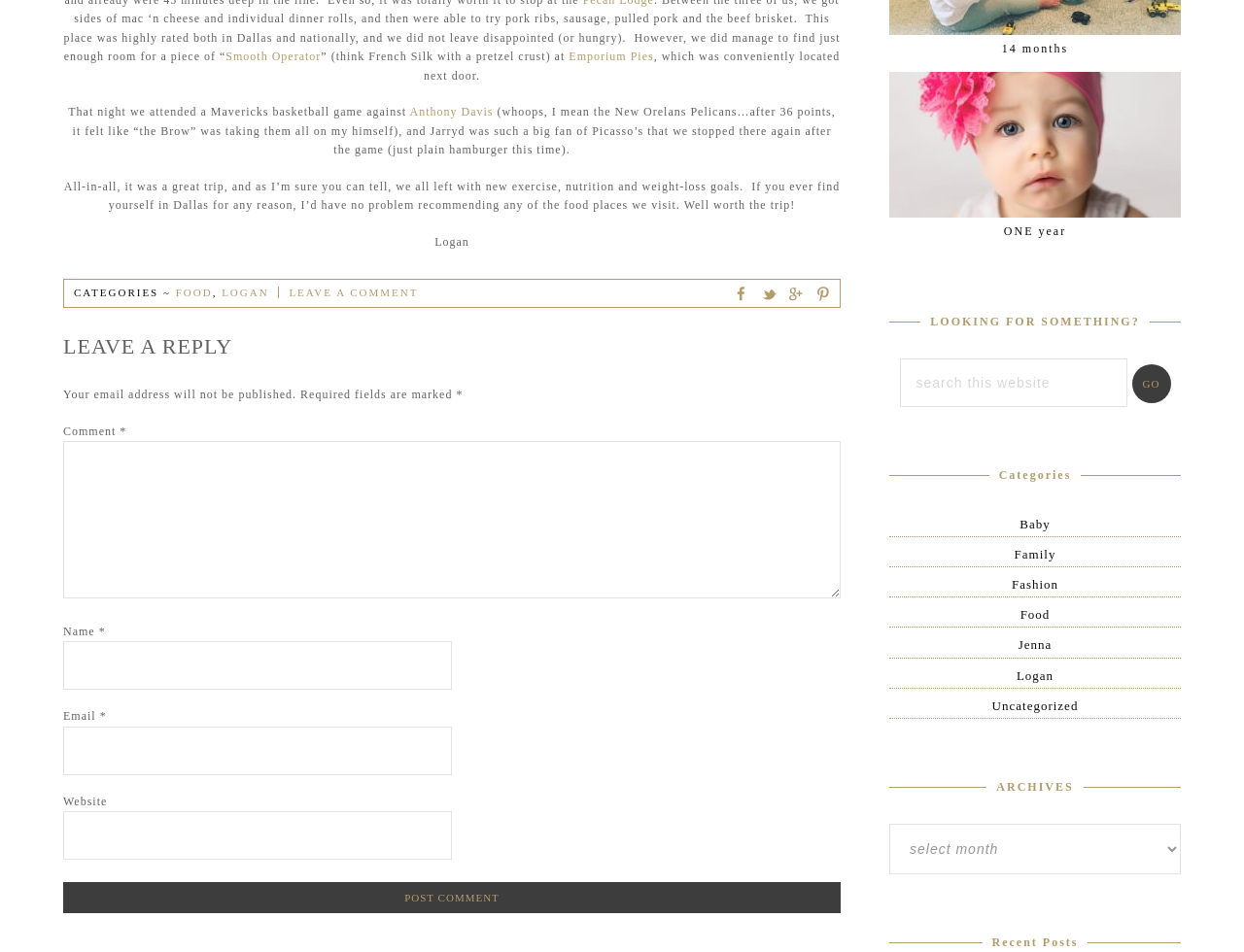Using the webpage screenshot, find the UI element described by parent_node: Email * aria-describedby="email-notes" name="email". Provide the bounding box coordinates in the format (top-left x, top-left y, bottom-right x, bottom-right y), ensuring all values are floating point numbers between 0 and 1.

[0.051, 0.763, 0.363, 0.814]